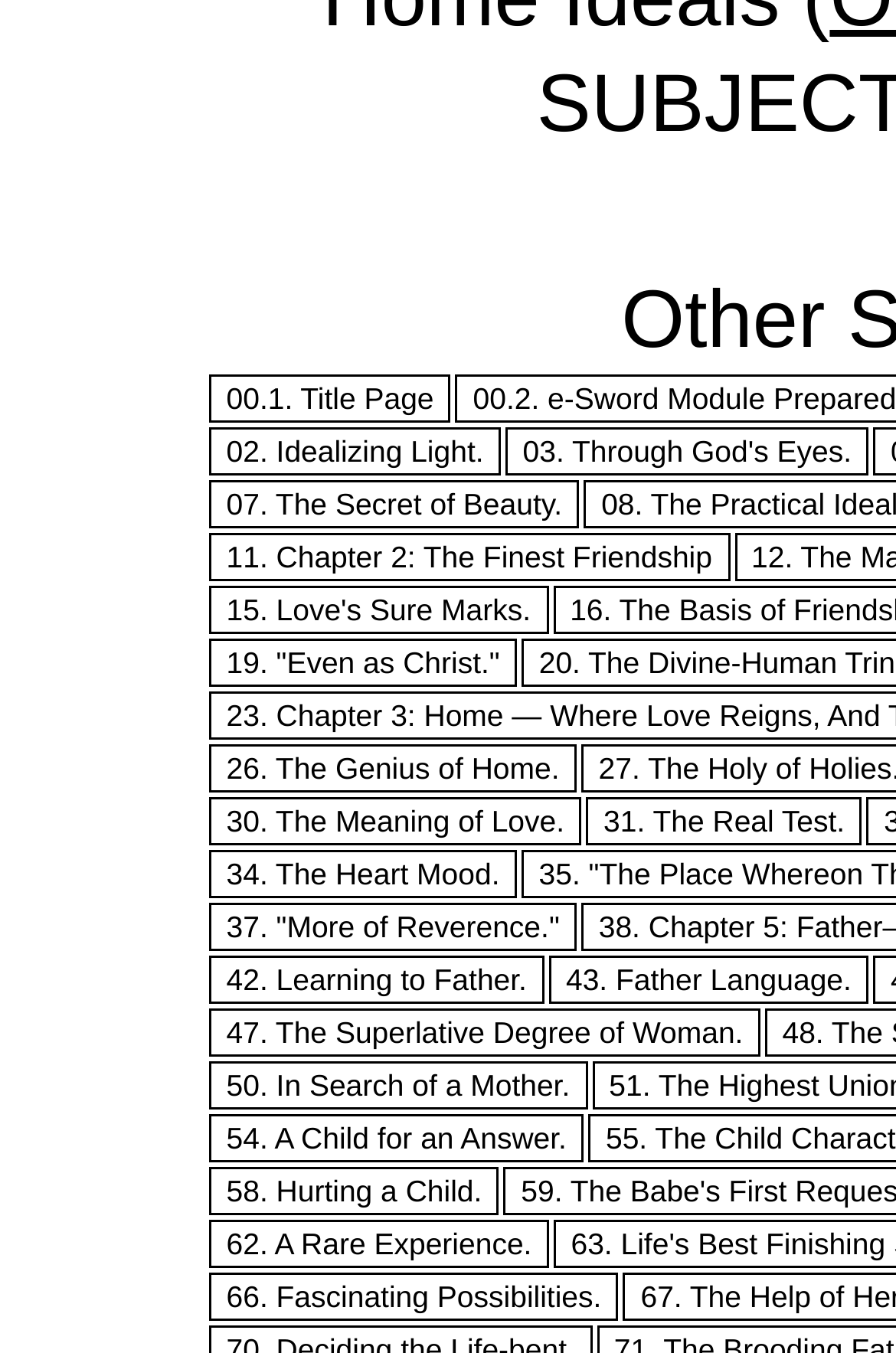Locate the bounding box coordinates of the area you need to click to fulfill this instruction: 'go to 'The Secret of Beauty.''. The coordinates must be in the form of four float numbers ranging from 0 to 1: [left, top, right, bottom].

[0.564, 0.316, 0.97, 0.352]